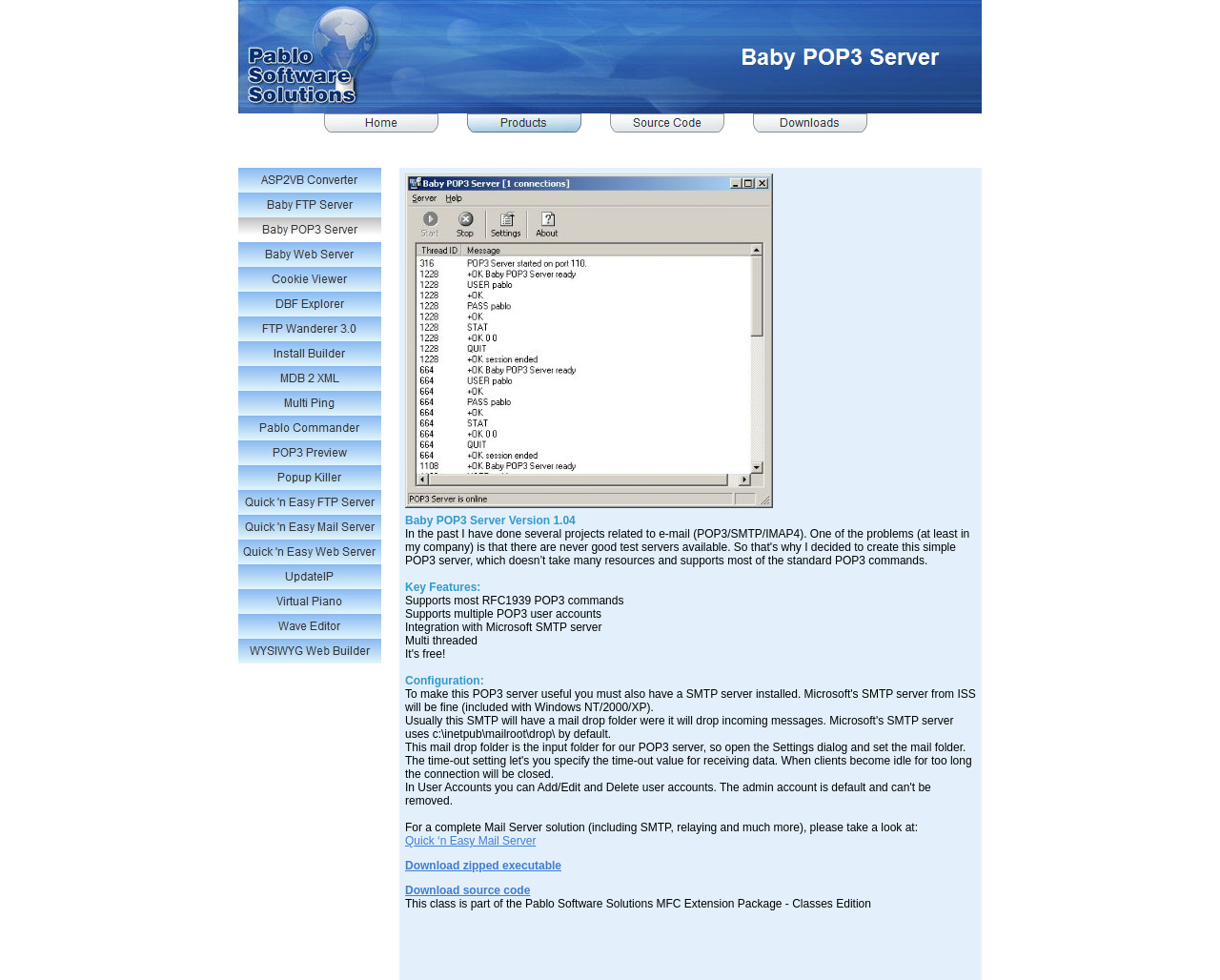What is the first product listed?
With the help of the image, please provide a detailed response to the question.

The first product listed can be found in the first row of the table, which contains the product name 'ASP2VB Converter' and a link to it.